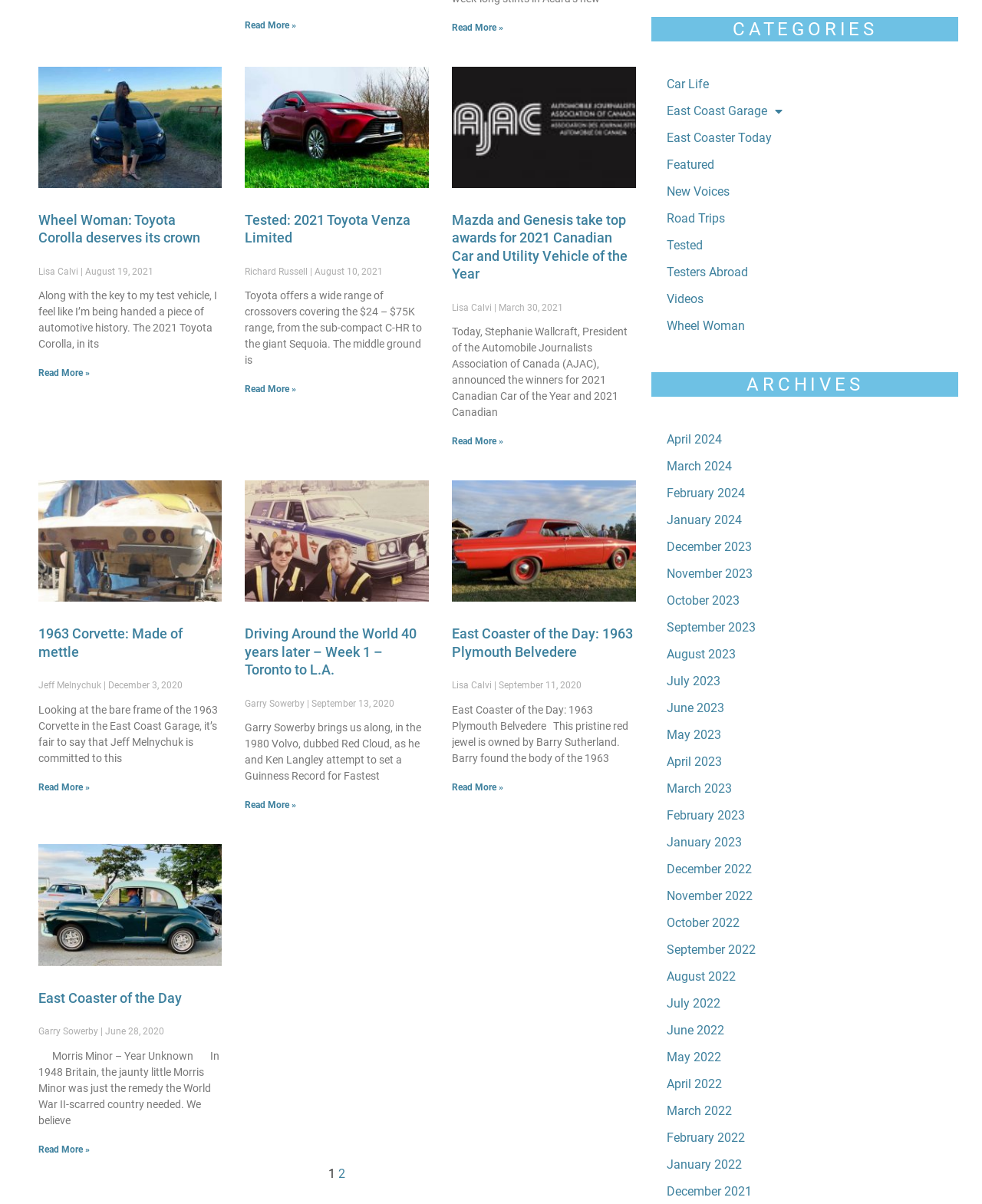Provide the bounding box coordinates of the HTML element this sentence describes: "June 2023". The bounding box coordinates consist of four float numbers between 0 and 1, i.e., [left, top, right, bottom].

[0.664, 0.578, 0.976, 0.599]